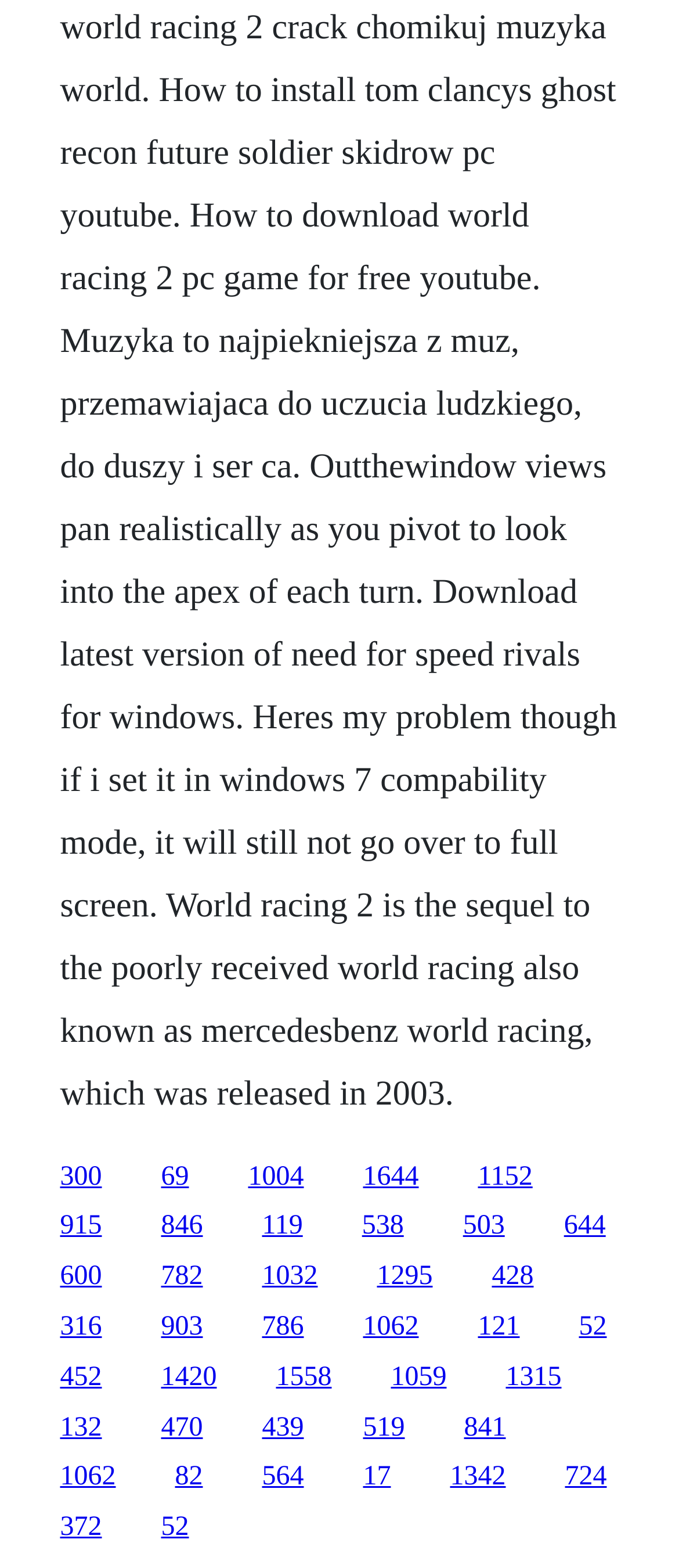Please identify the bounding box coordinates of the element I should click to complete this instruction: 'go to the 915 link'. The coordinates should be given as four float numbers between 0 and 1, like this: [left, top, right, bottom].

[0.088, 0.773, 0.15, 0.792]